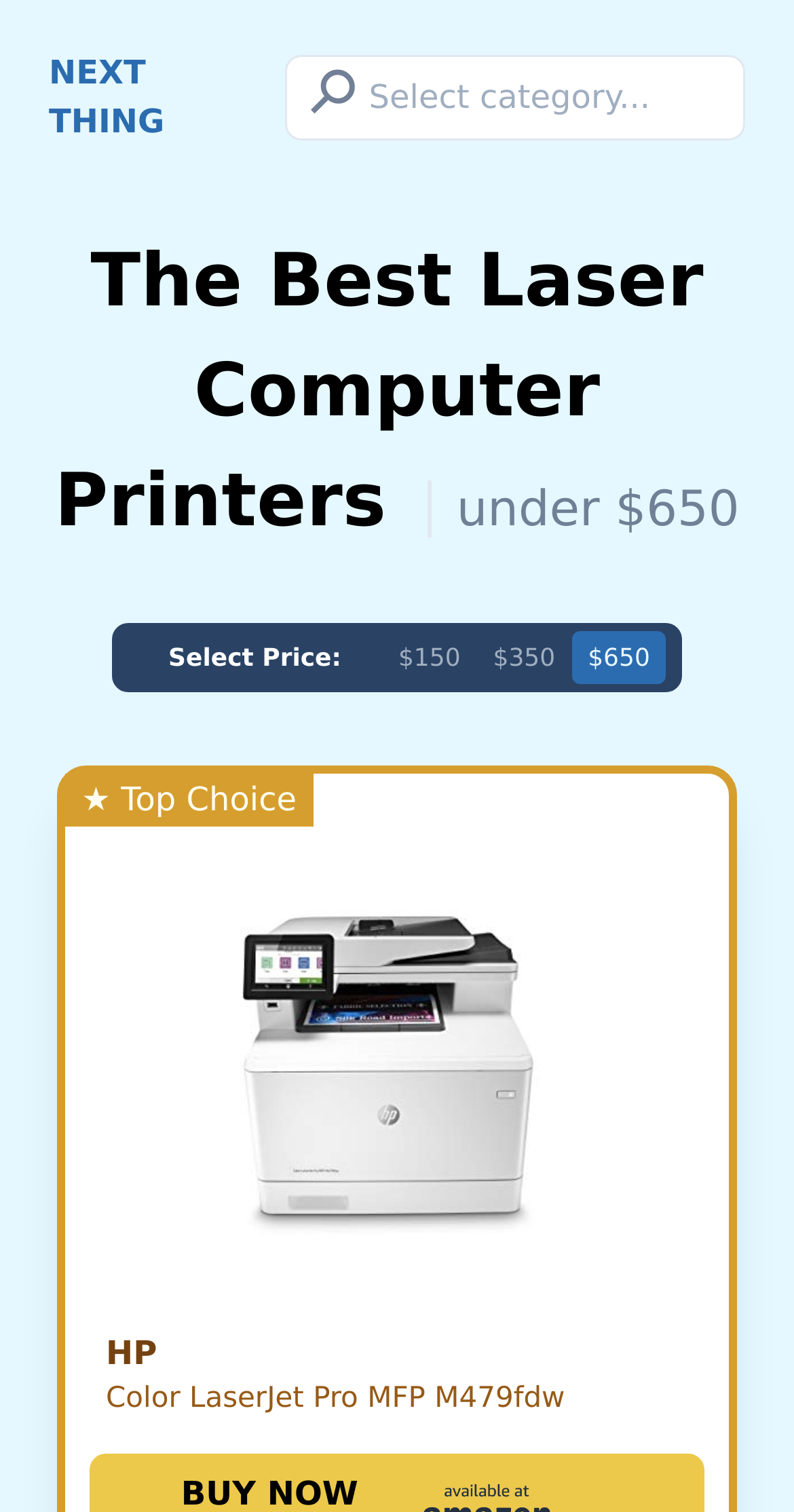Using the given description, provide the bounding box coordinates formatted as (top-left x, top-left y, bottom-right x, bottom-right y), with all values being floating point numbers between 0 and 1. Description: $150

[0.481, 0.417, 0.6, 0.452]